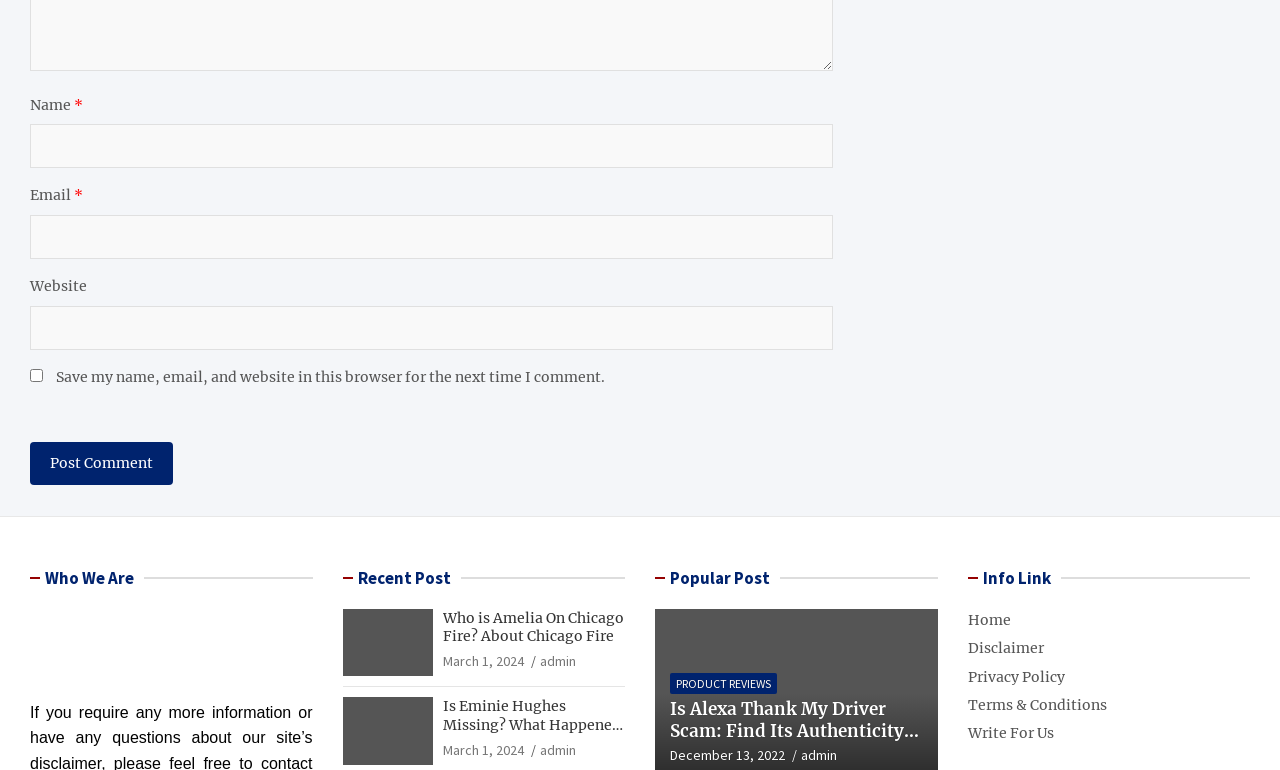Find the bounding box coordinates of the element you need to click on to perform this action: 'Go to the 'Home' page'. The coordinates should be represented by four float values between 0 and 1, in the format [left, top, right, bottom].

[0.756, 0.793, 0.789, 0.817]